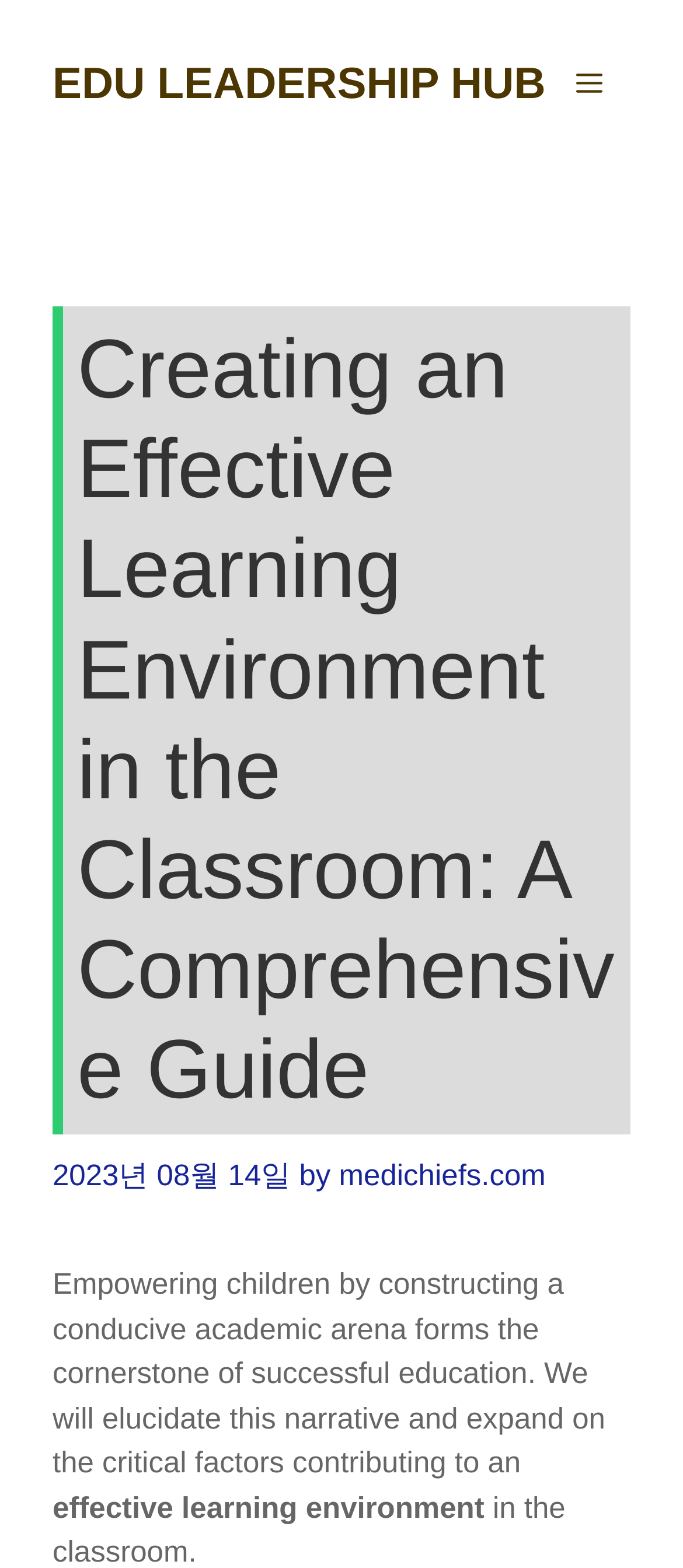What type of content is on this webpage?
Give a single word or phrase answer based on the content of the image.

Guide